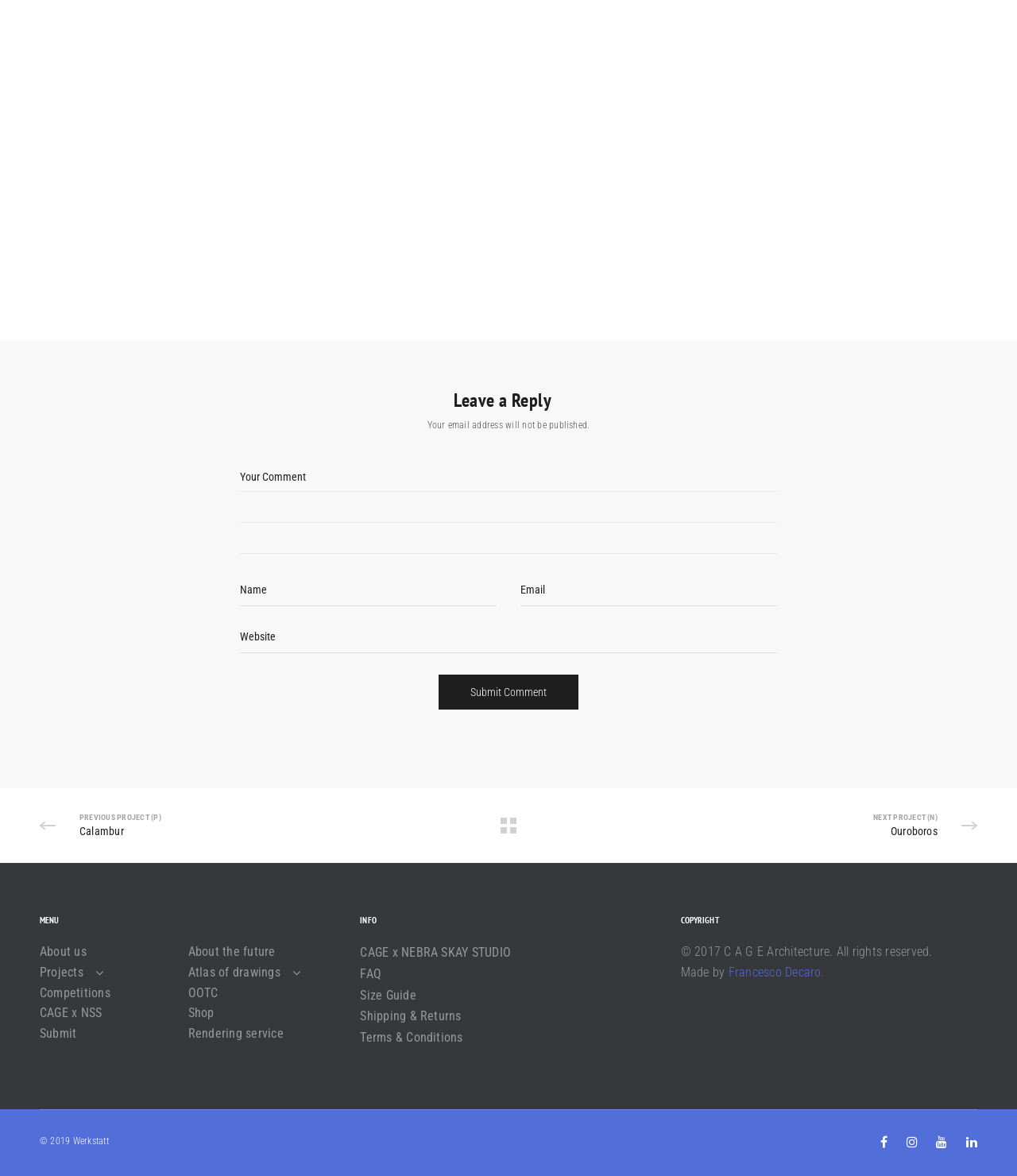What type of content is available in the 'MENU' section?
Analyze the screenshot and provide a detailed answer to the question.

The 'MENU' section contains various links to different pages or sections of the website, including 'About us', 'Projects', 'Atlas of drawings', and others.